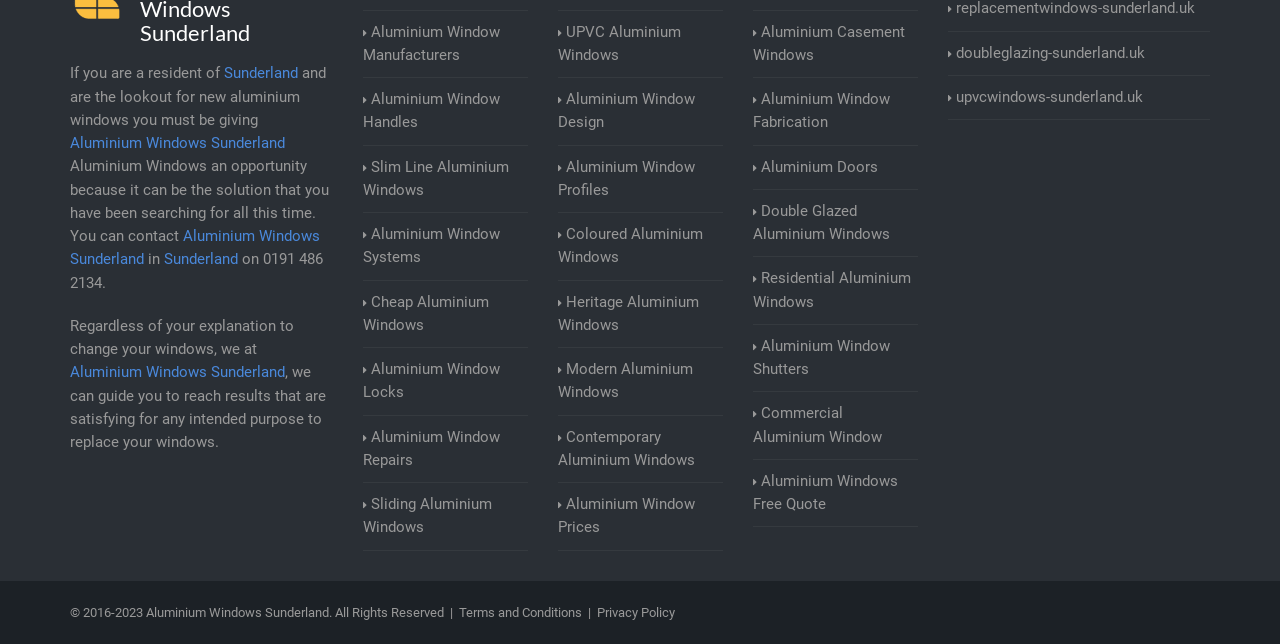Identify the bounding box coordinates for the UI element described as follows: Aluminium Doors. Use the format (top-left x, top-left y, bottom-right x, bottom-right y) and ensure all values are floating point numbers between 0 and 1.

[0.588, 0.241, 0.679, 0.278]